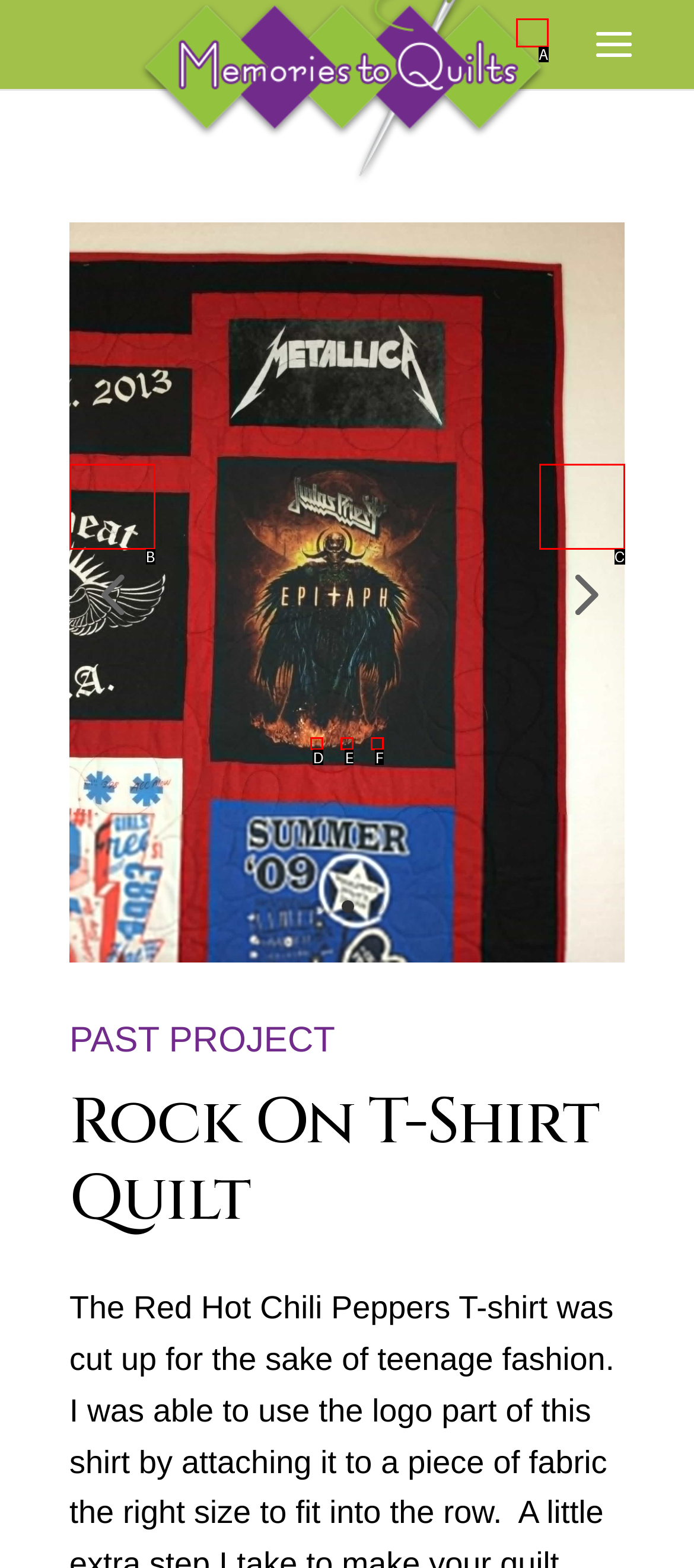Tell me which one HTML element best matches the description: parent_node: Call Diane at 541-408-4738
Answer with the option's letter from the given choices directly.

A